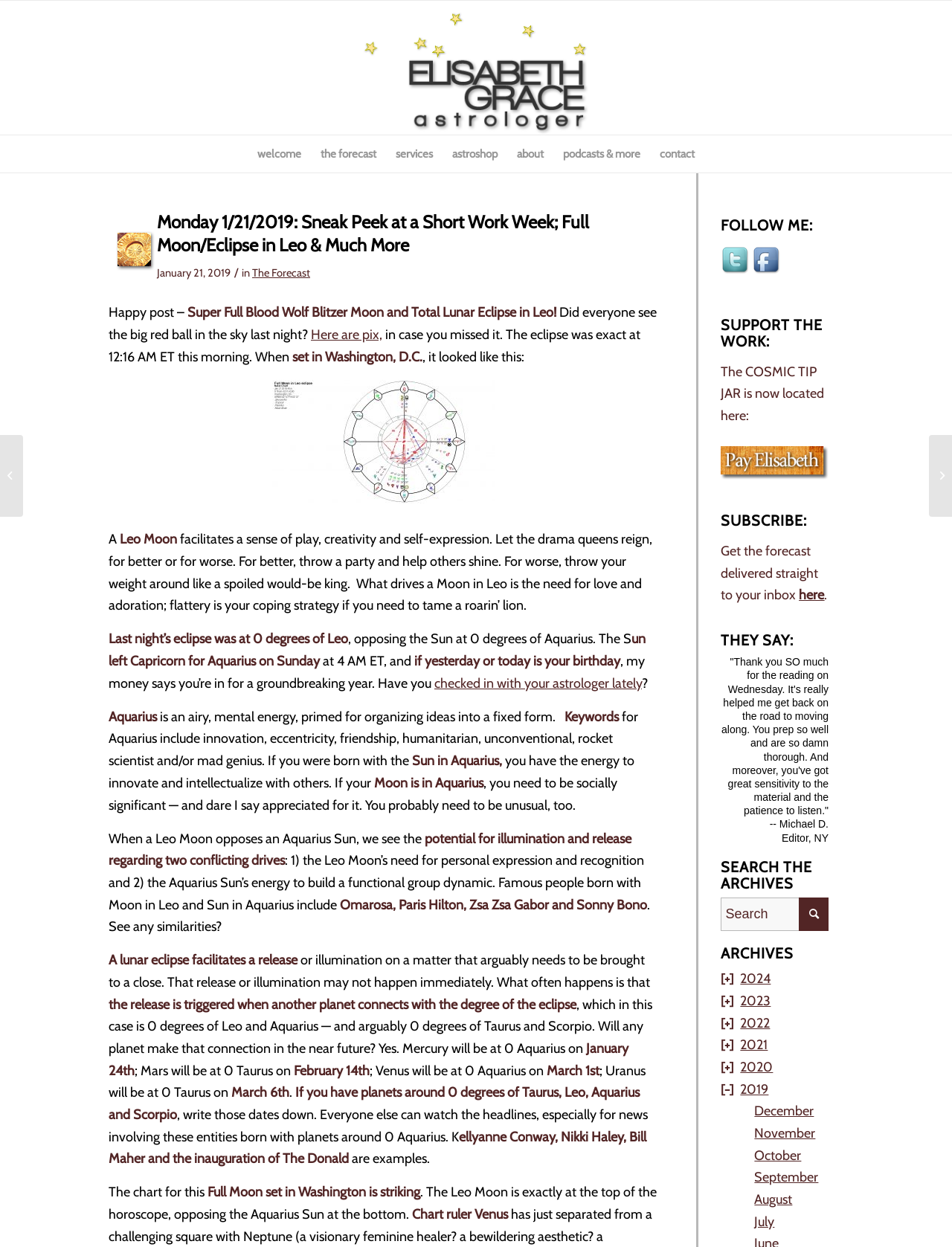Determine the bounding box coordinates for the area that should be clicked to carry out the following instruction: "Follow us on Twitter".

[0.757, 0.197, 0.79, 0.228]